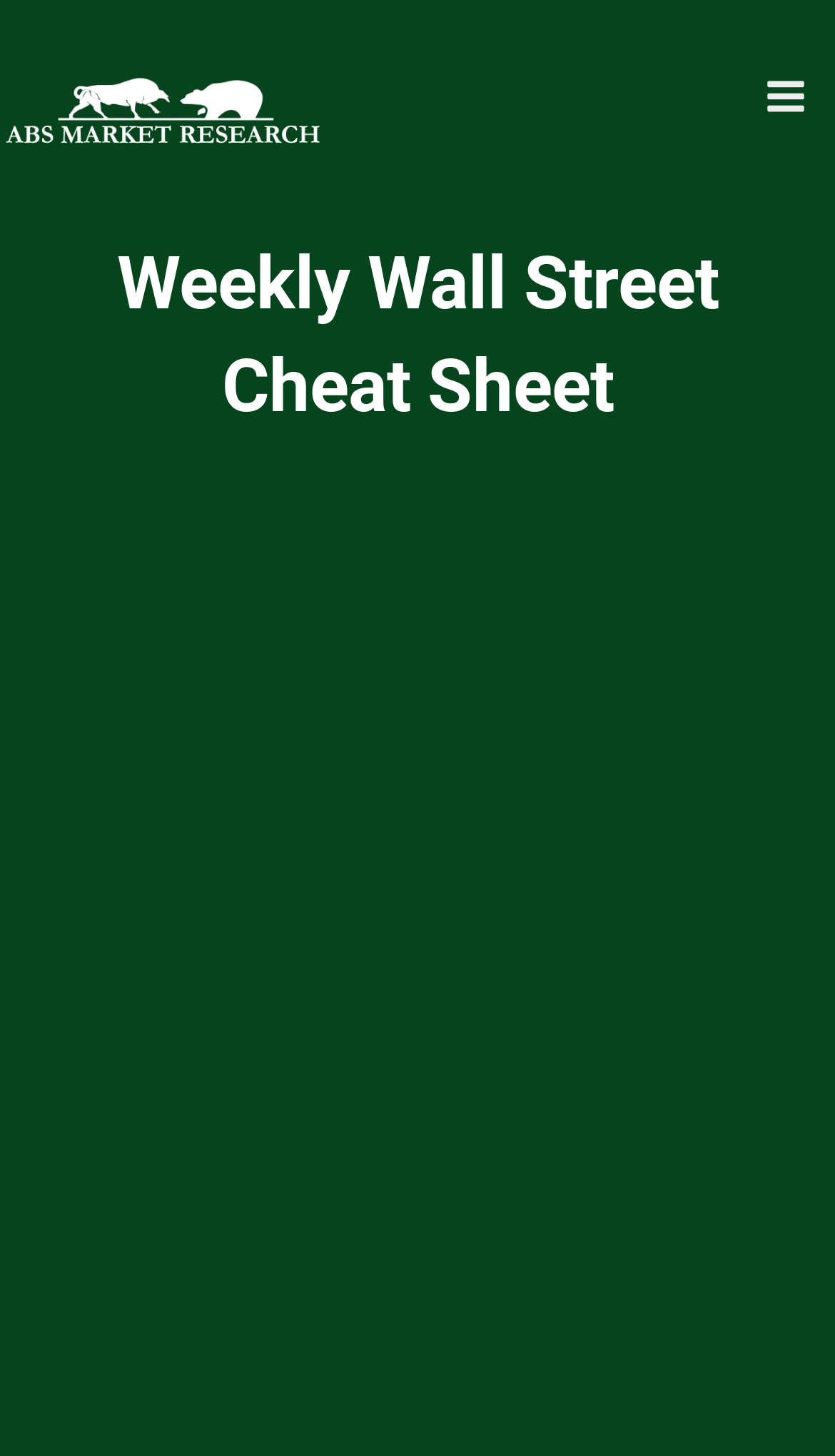Locate the bounding box for the described UI element: "parent_node: First Name name="first_name"". Ensure the coordinates are four float numbers between 0 and 1, formatted as [left, top, right, bottom].

[0.108, 0.647, 0.892, 0.7]